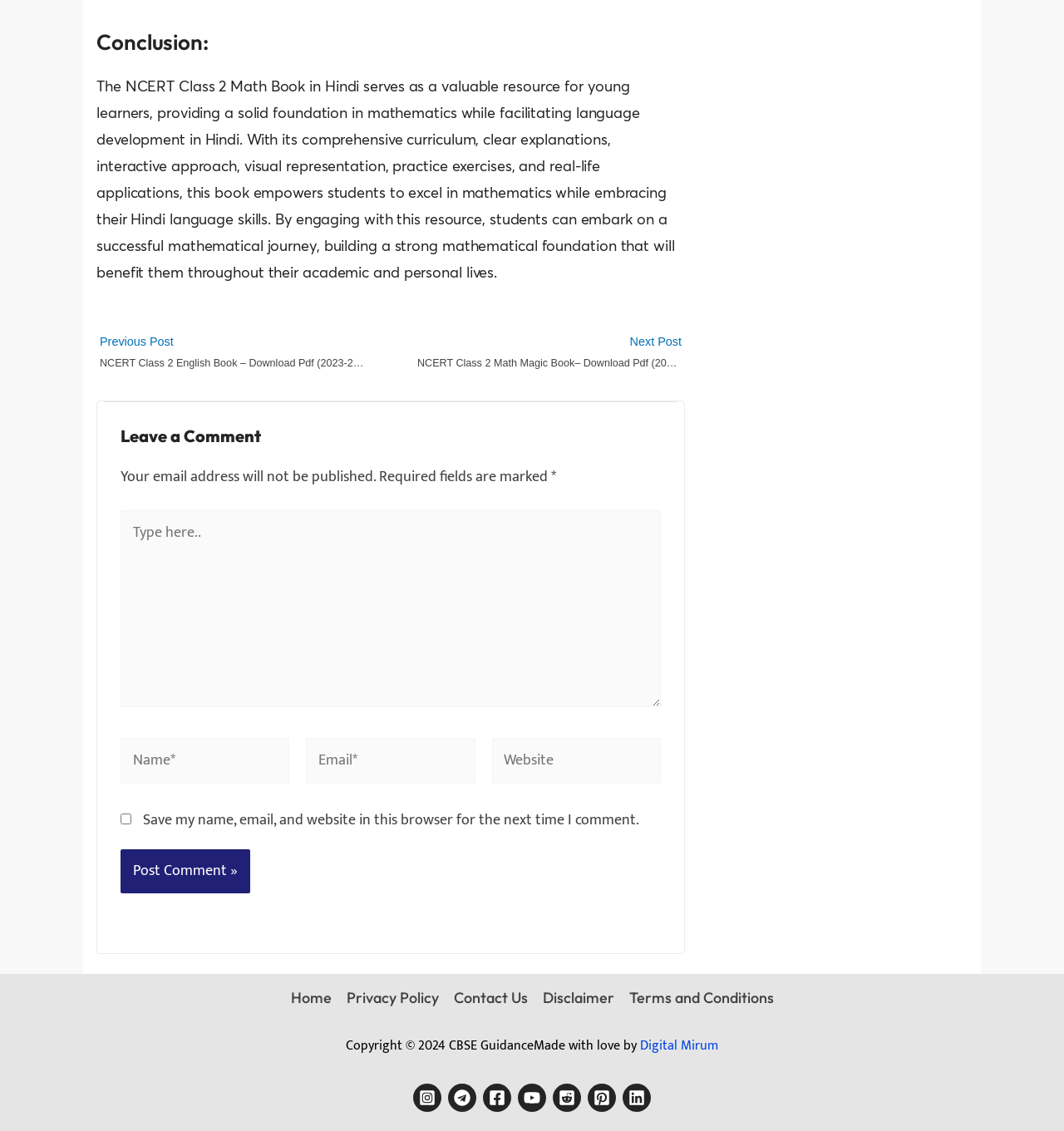Provide a brief response in the form of a single word or phrase:
What is the copyright year mentioned on the webpage?

2024